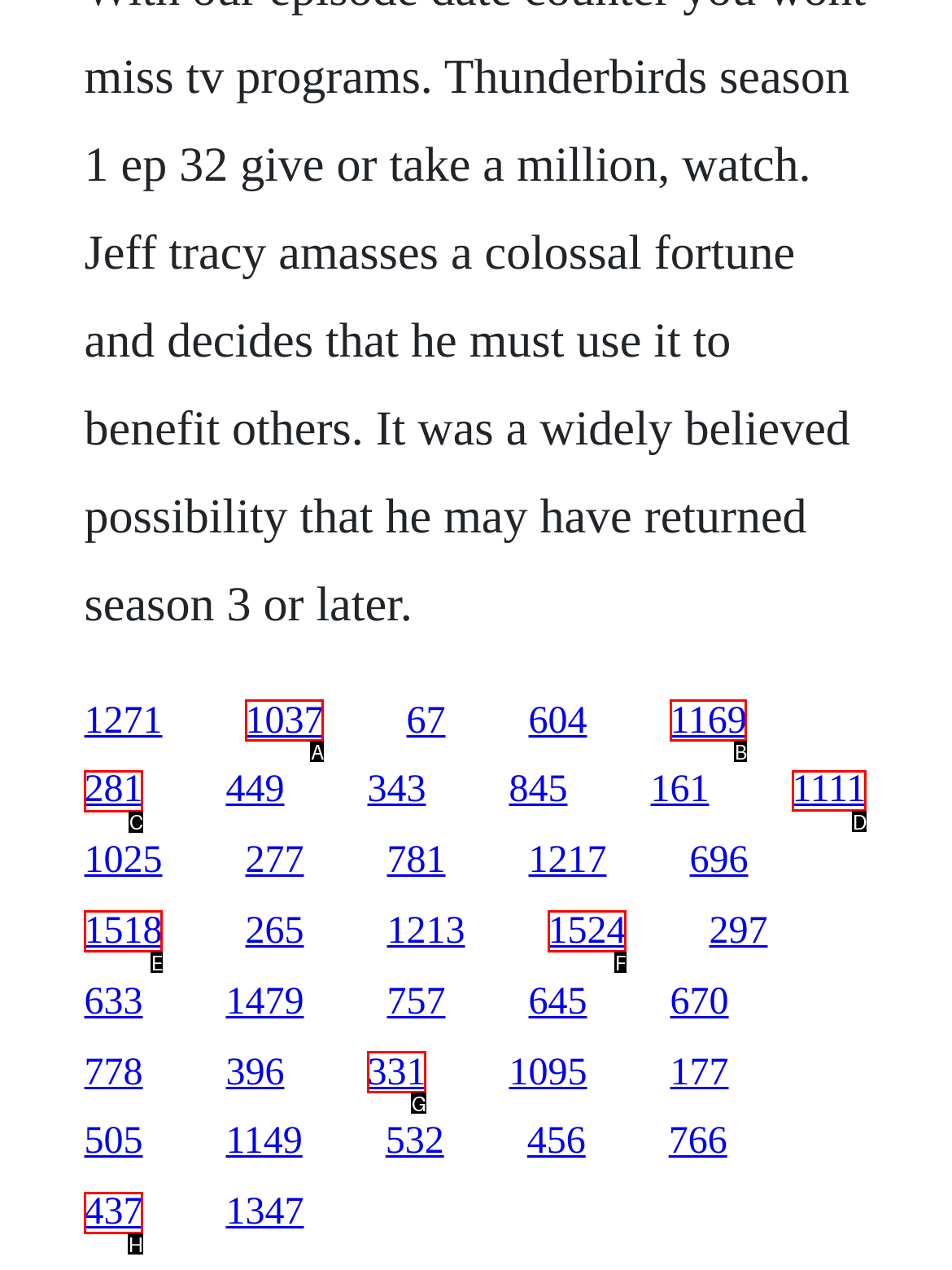Pick the right letter to click to achieve the task: follow the twenty-first link
Answer with the letter of the correct option directly.

D